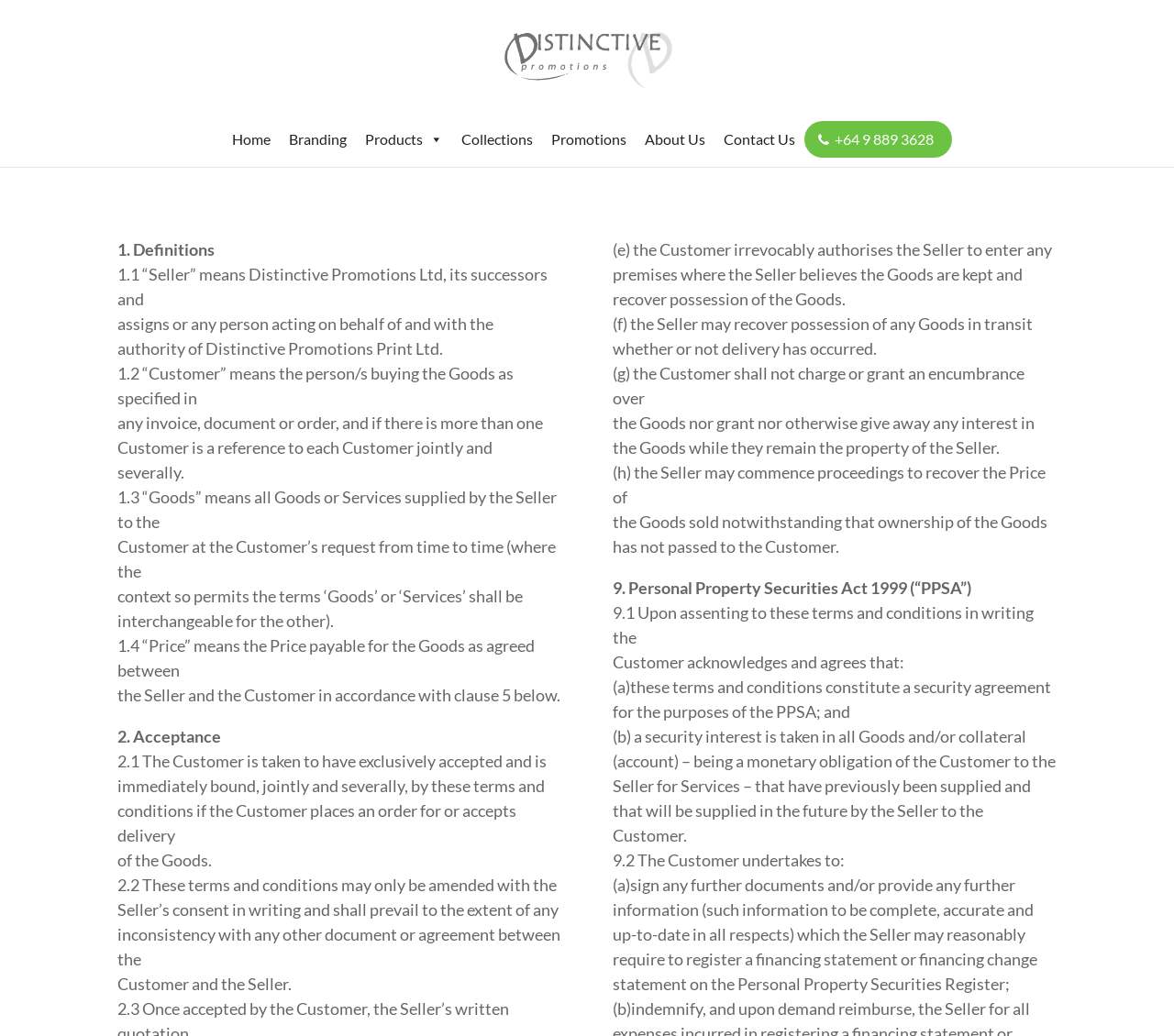Please find the bounding box coordinates (top-left x, top-left y, bottom-right x, bottom-right y) in the screenshot for the UI element described as follows: Contact Us

[0.608, 0.117, 0.685, 0.152]